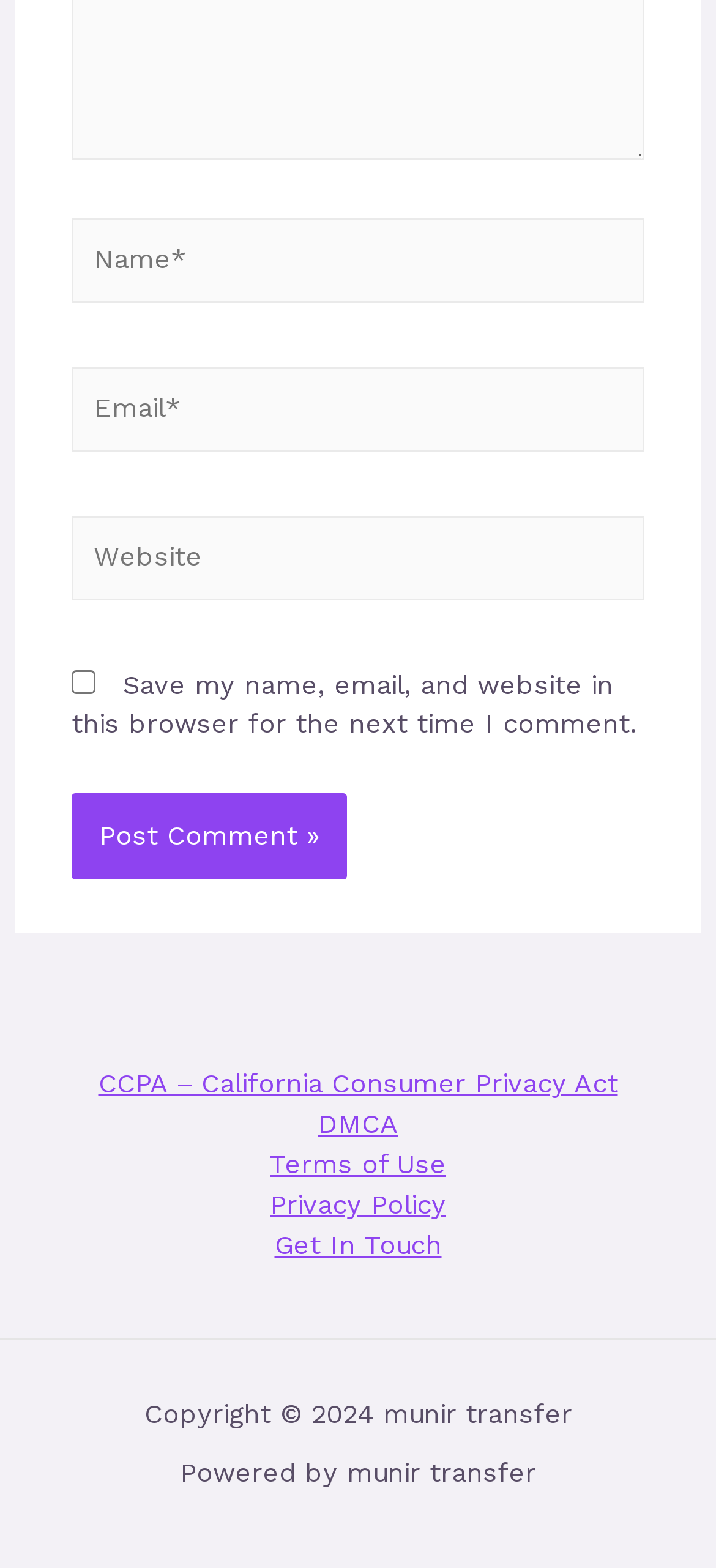Find the bounding box coordinates for the element that must be clicked to complete the instruction: "Post a comment". The coordinates should be four float numbers between 0 and 1, indicated as [left, top, right, bottom].

[0.1, 0.506, 0.485, 0.561]